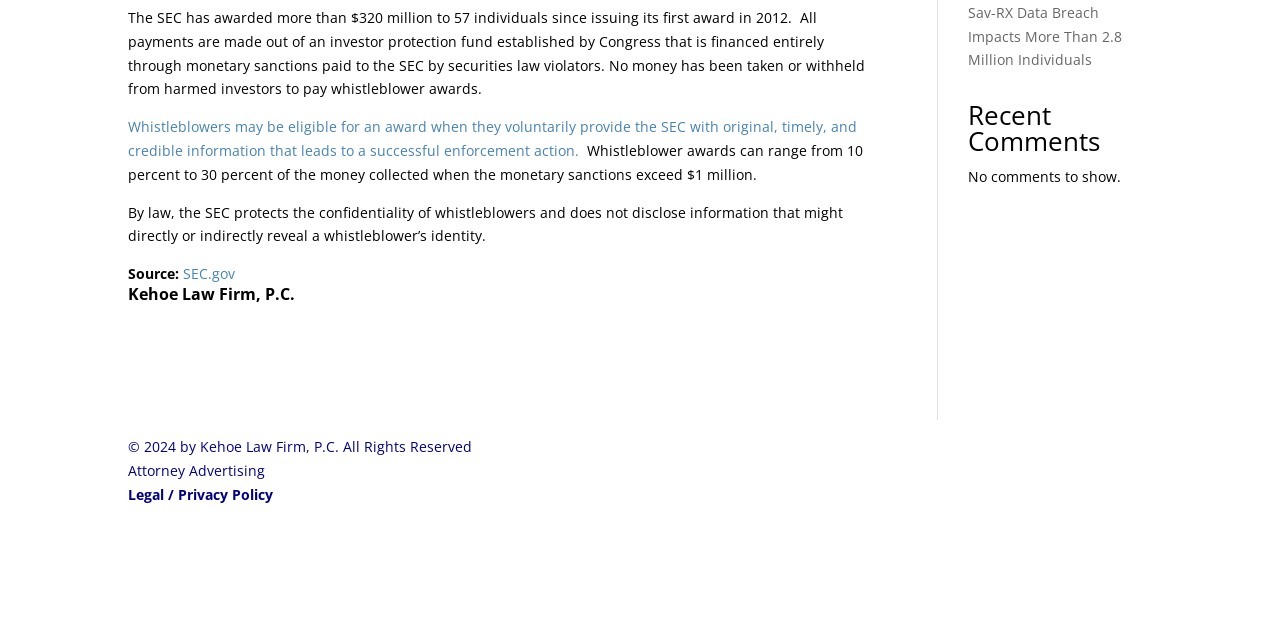Identify the bounding box for the element characterized by the following description: "SEC.gov".

[0.143, 0.413, 0.184, 0.442]